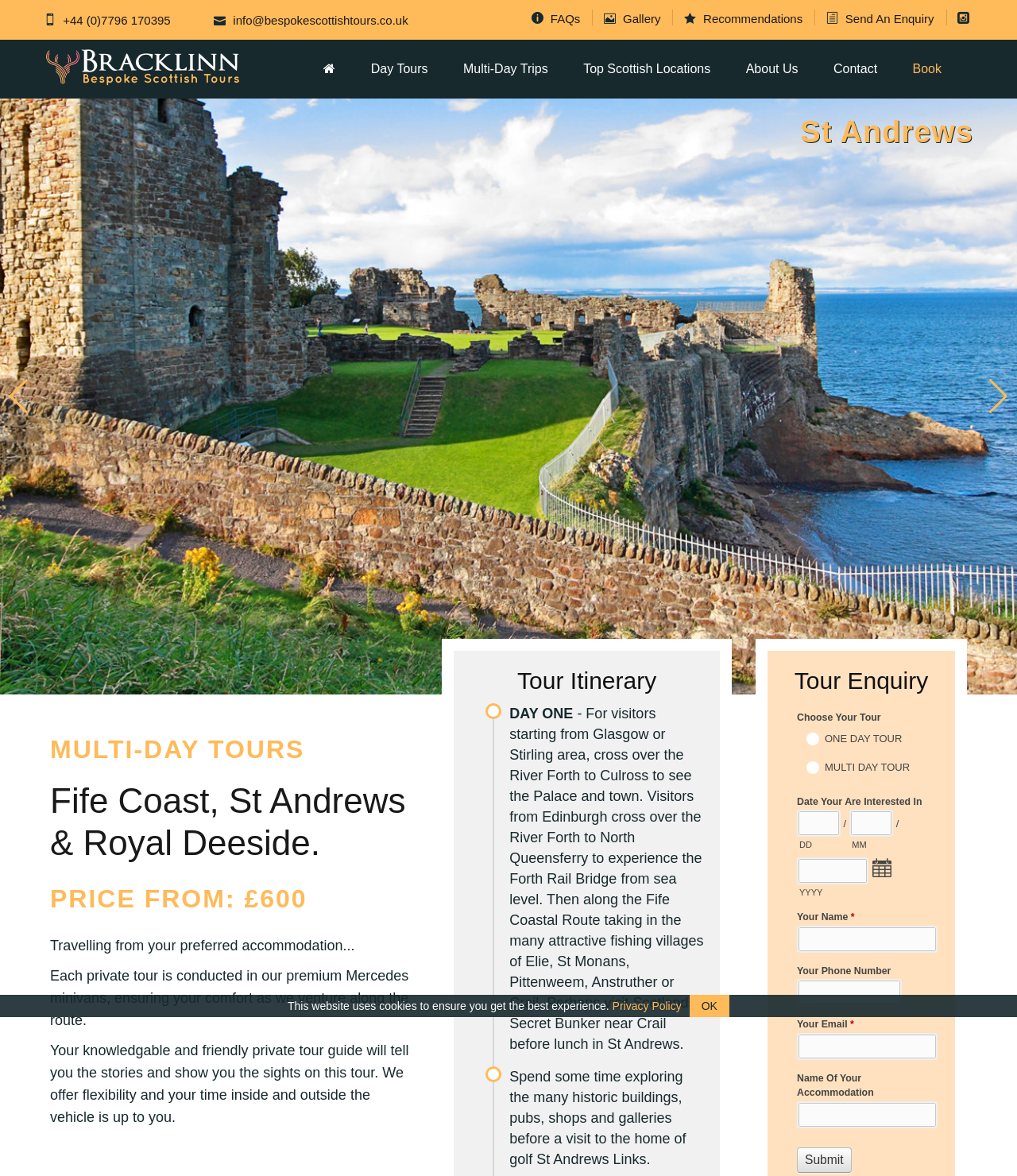What is the starting point for visitors from Glasgow or Stirling area?
Offer a detailed and exhaustive answer to the question.

According to the tour itinerary, visitors from Glasgow or Stirling area will cross over the River Forth to Culross to see the Palace and town.